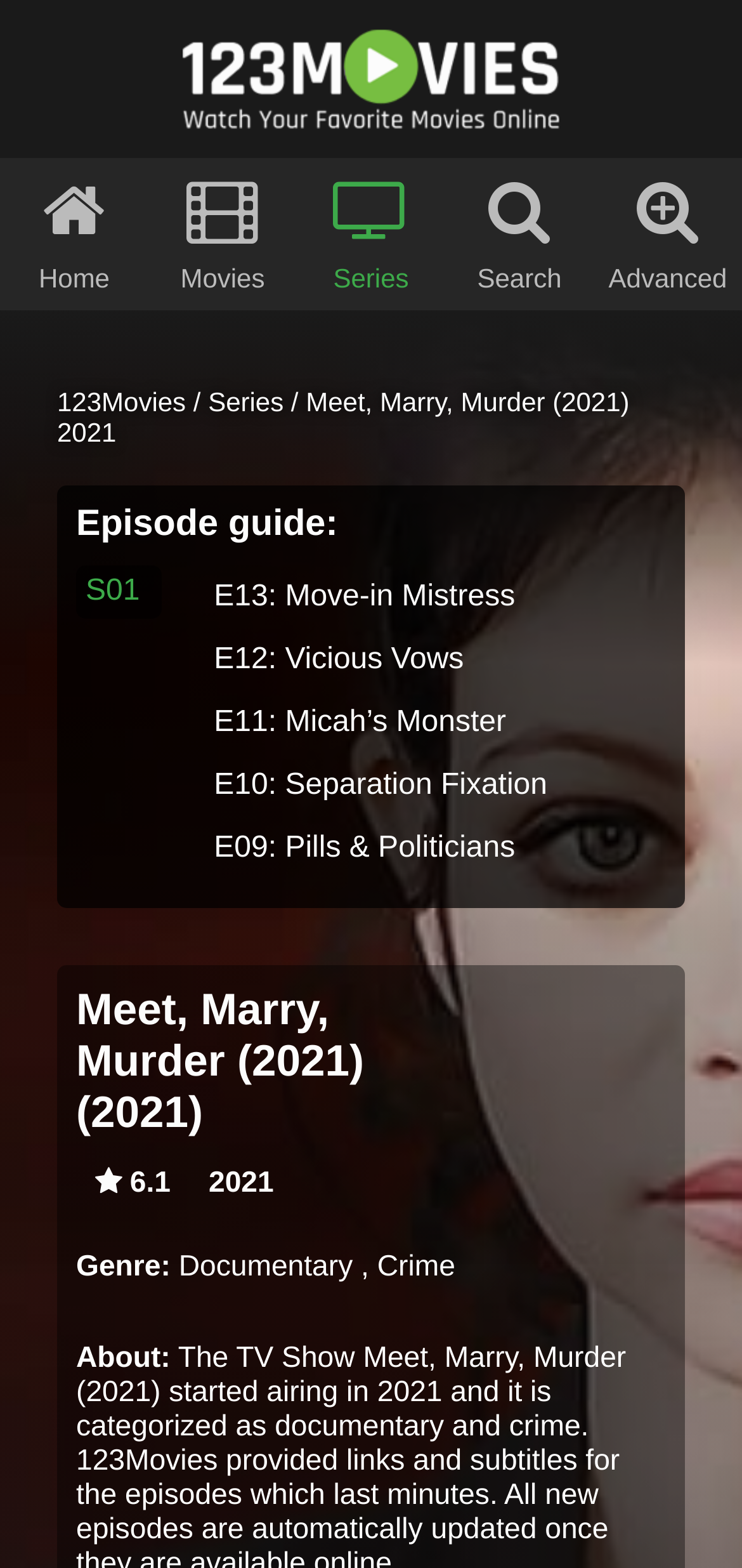With reference to the screenshot, provide a detailed response to the question below:
What is the name of the series?

The name of the series can be found in the heading element with the text 'Meet, Marry, Murder (2021) (2021)' at the top of the webpage.